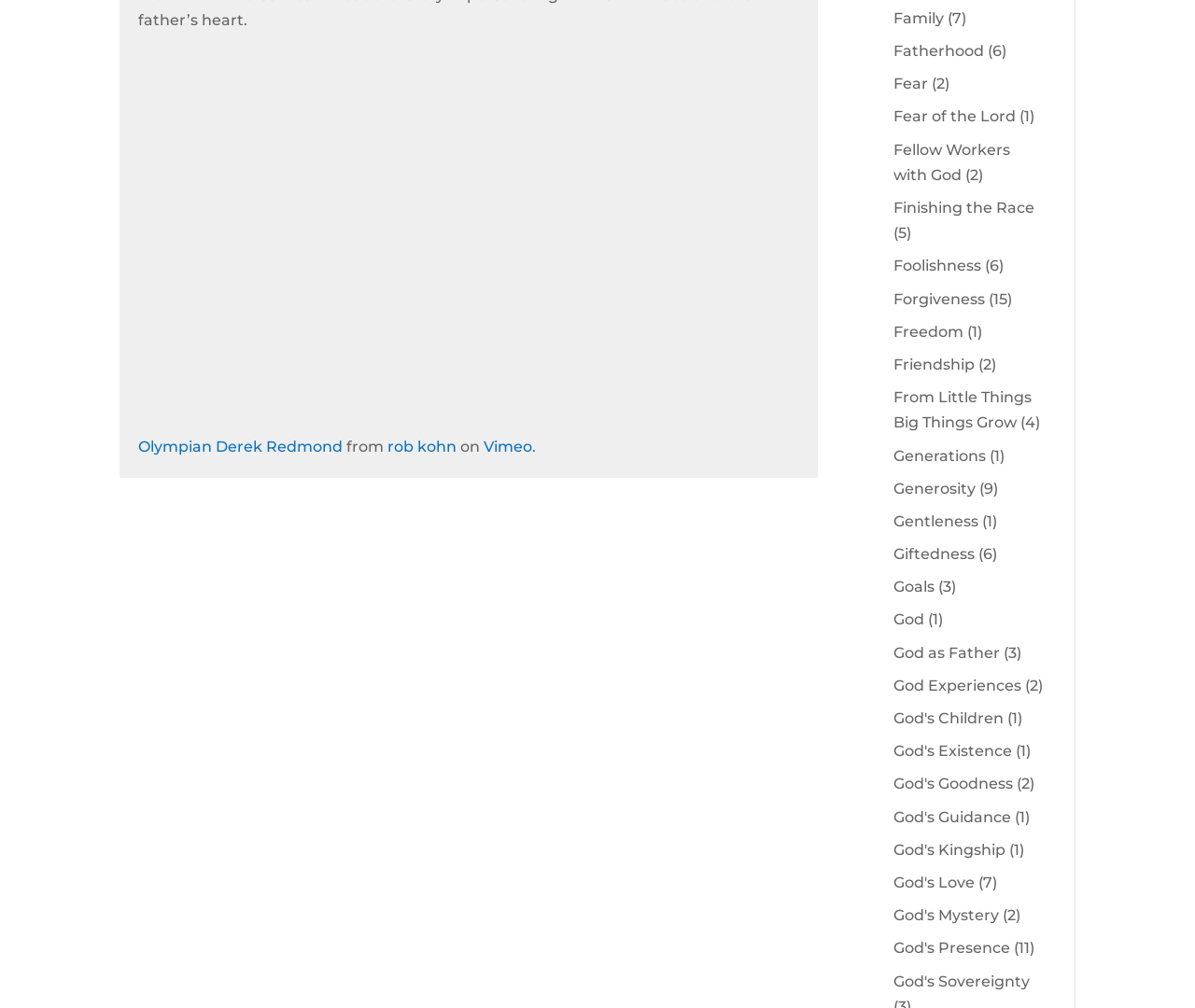What is the category with the most links?
Please provide a single word or phrase as your answer based on the image.

God